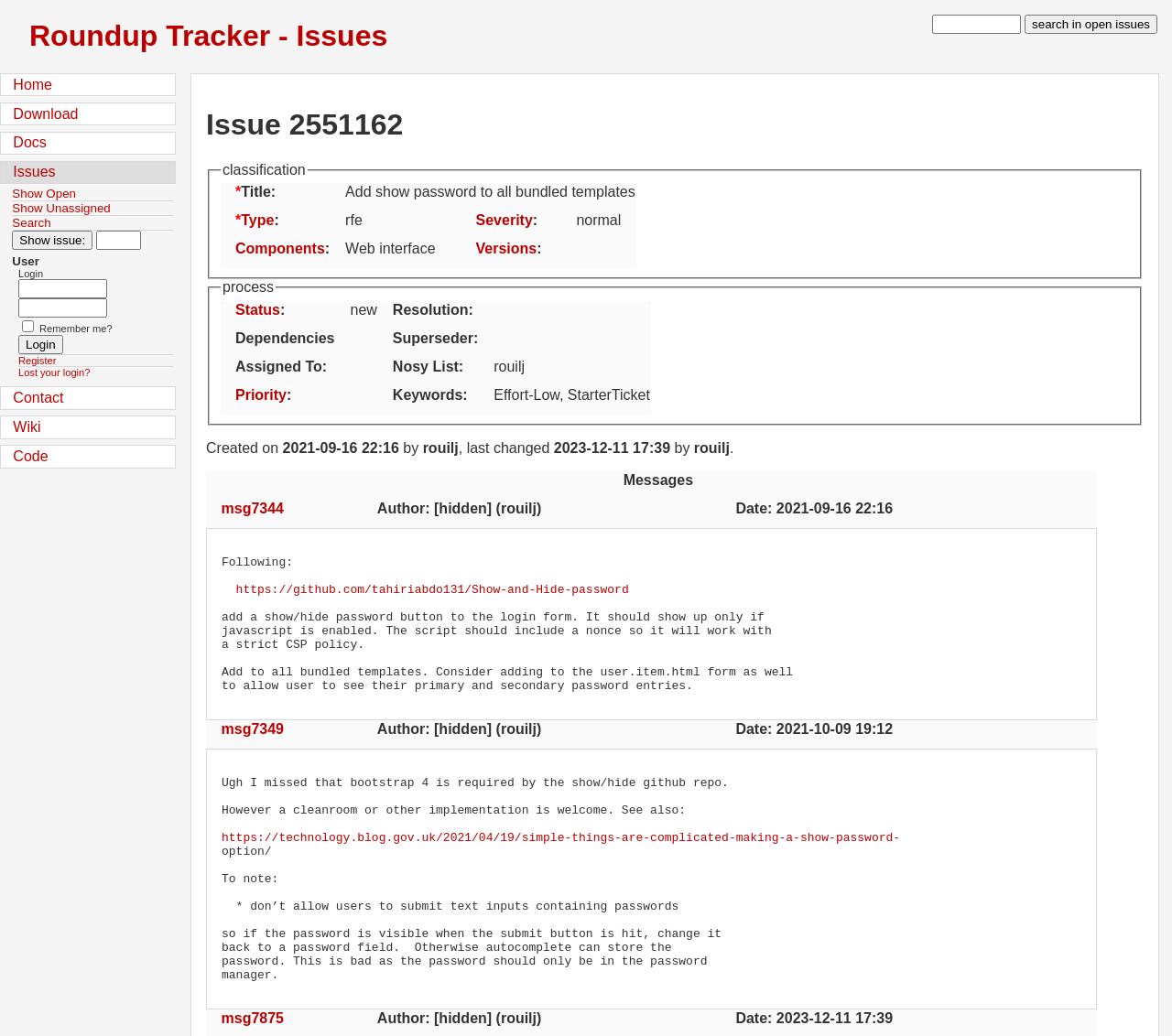Using the image as a reference, answer the following question in as much detail as possible:
Who is the assigned person for the current issue?

The assigned person for the current issue can be found in the 'process' group, in the table under the 'Assigned To:' rowheader, which shows that there is no assigned person.